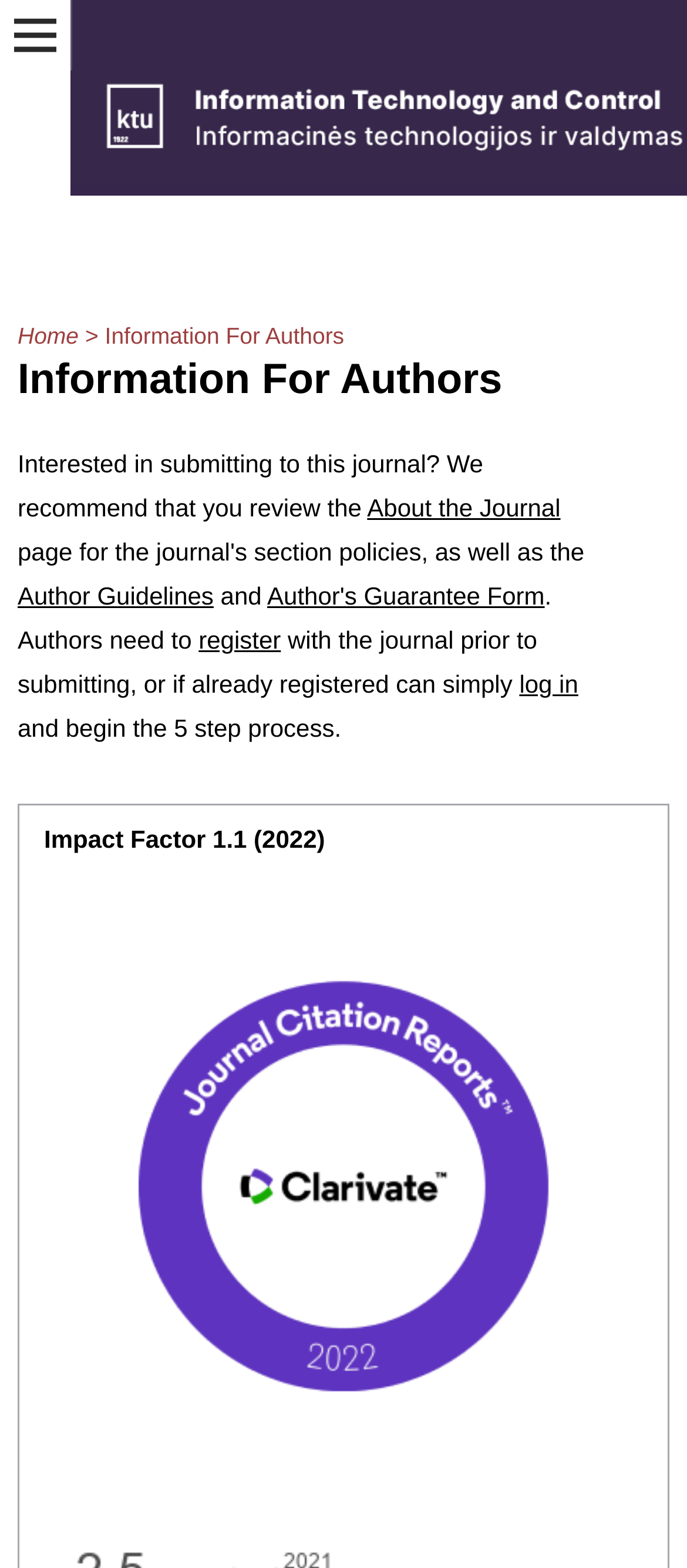Locate the bounding box coordinates of the UI element described by: "Author's Guarantee Form". The bounding box coordinates should consist of four float numbers between 0 and 1, i.e., [left, top, right, bottom].

[0.389, 0.371, 0.793, 0.389]